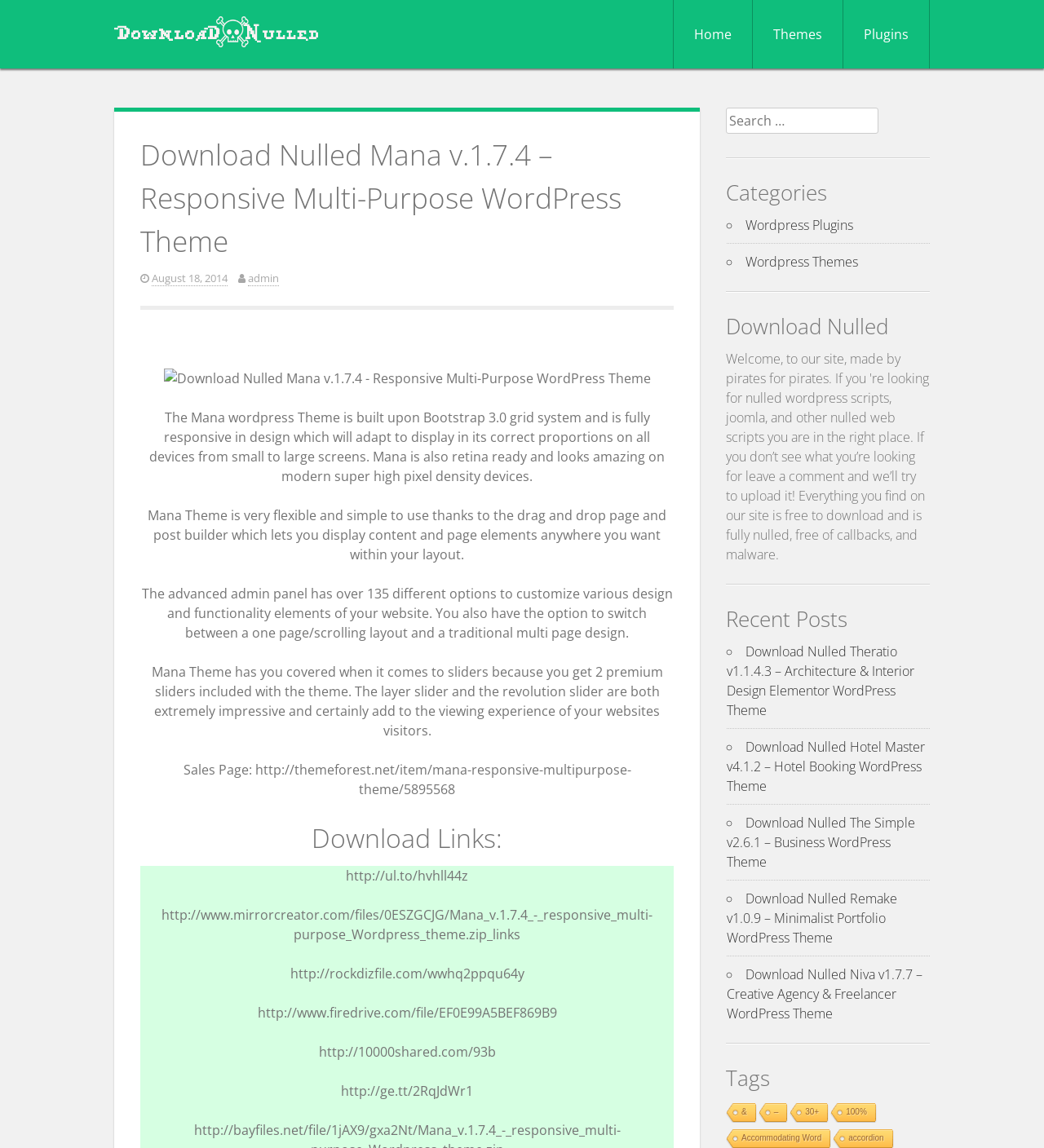Please identify the bounding box coordinates of the element that needs to be clicked to execute the following command: "Search for something". Provide the bounding box using four float numbers between 0 and 1, formatted as [left, top, right, bottom].

[0.695, 0.094, 0.841, 0.116]